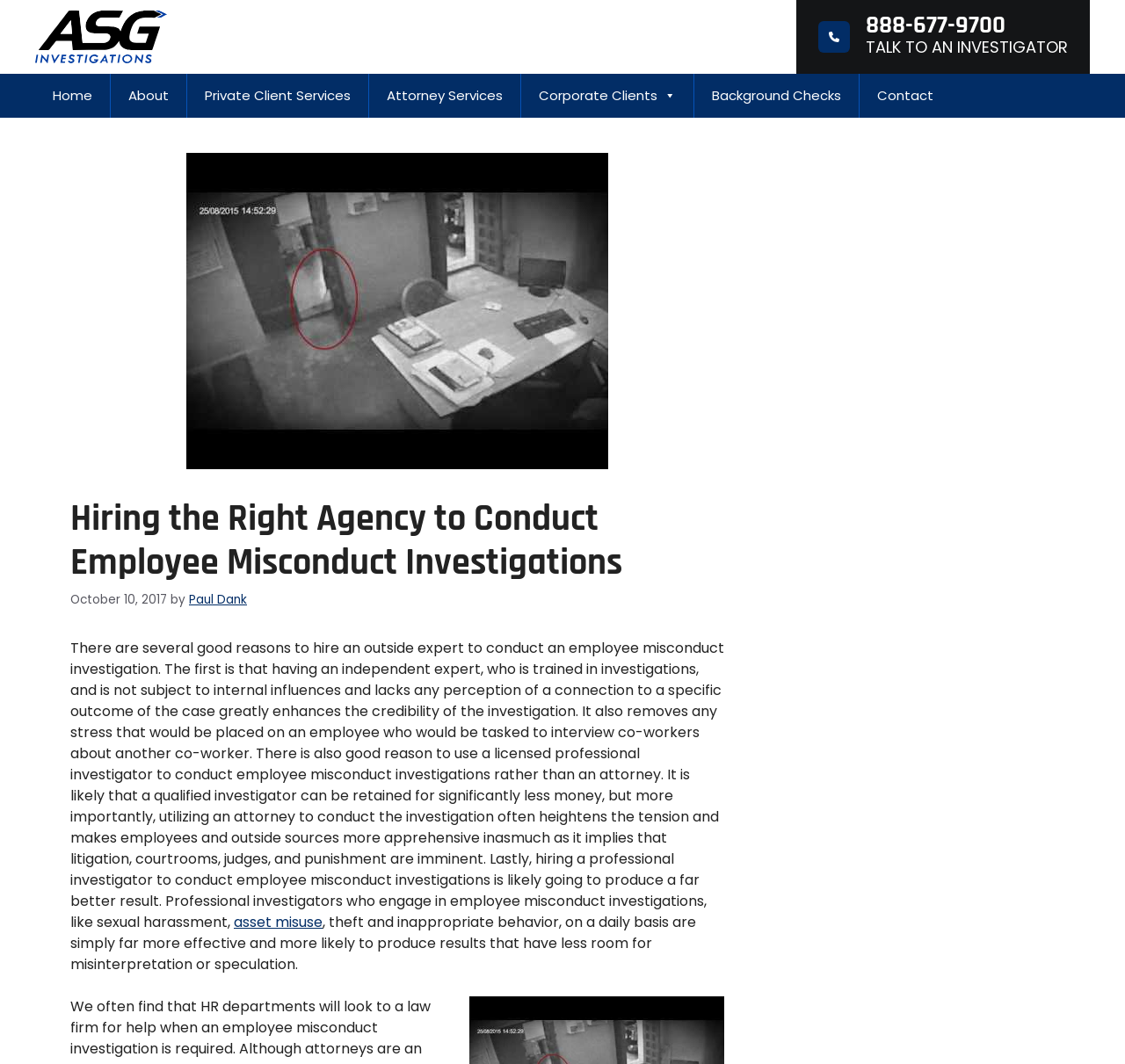Please provide the bounding box coordinates for the element that needs to be clicked to perform the following instruction: "Contact an investigator". The coordinates should be given as four float numbers between 0 and 1, i.e., [left, top, right, bottom].

[0.764, 0.069, 0.845, 0.11]